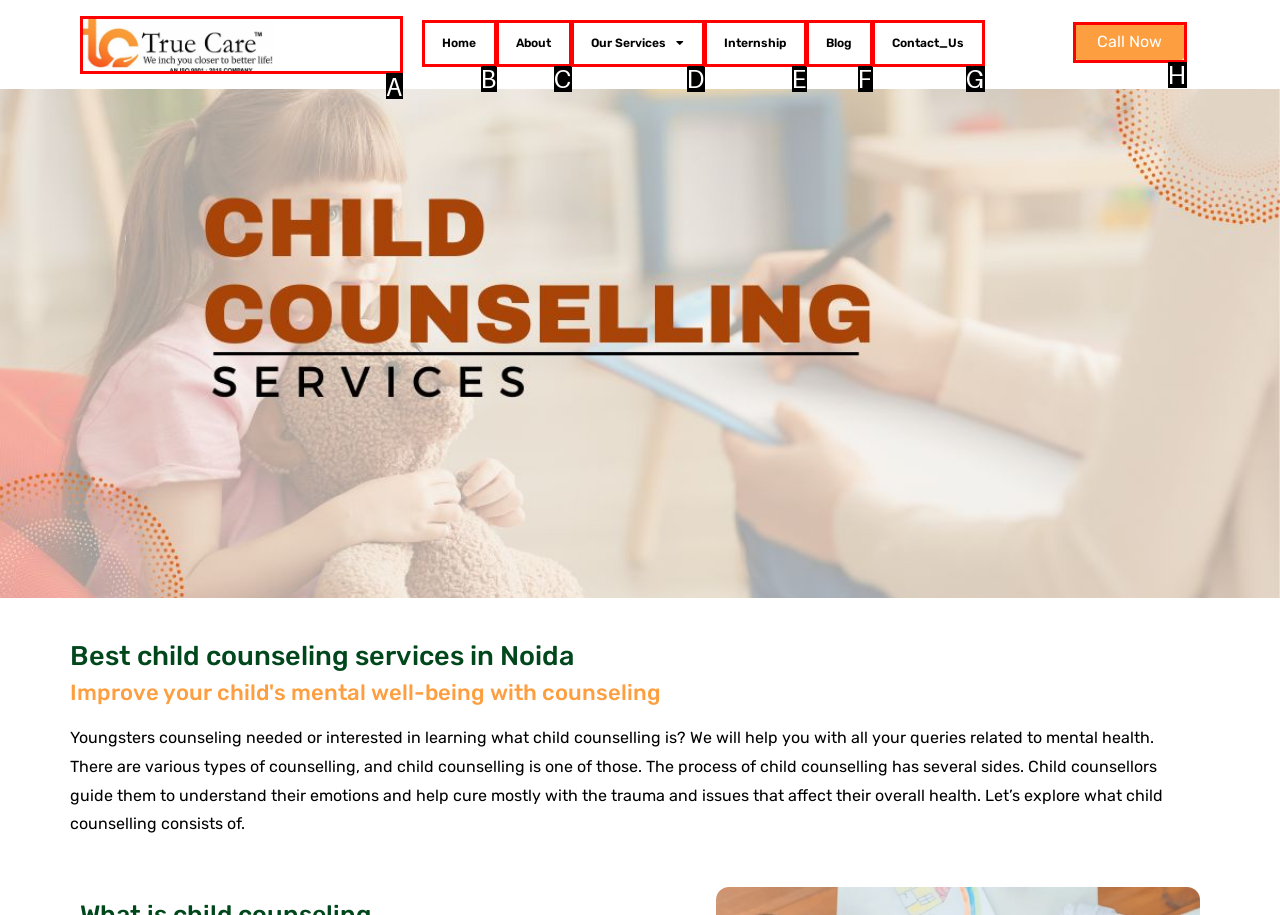Given the description: Blog, identify the matching option. Answer with the corresponding letter.

F